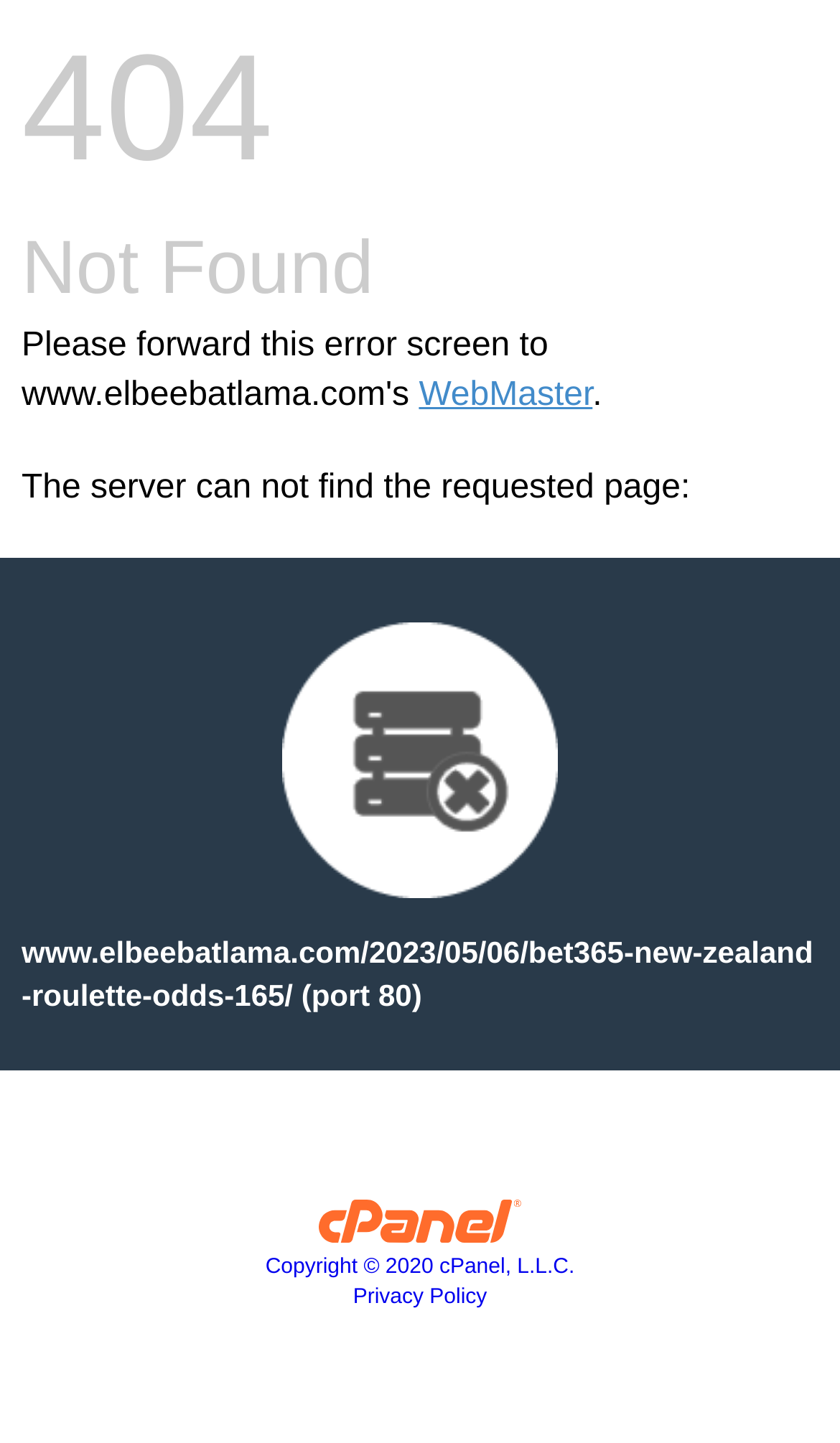For the following element description, predict the bounding box coordinates in the format (top-left x, top-left y, bottom-right x, bottom-right y). All values should be floating point numbers between 0 and 1. Description: WebMaster

[0.499, 0.261, 0.705, 0.286]